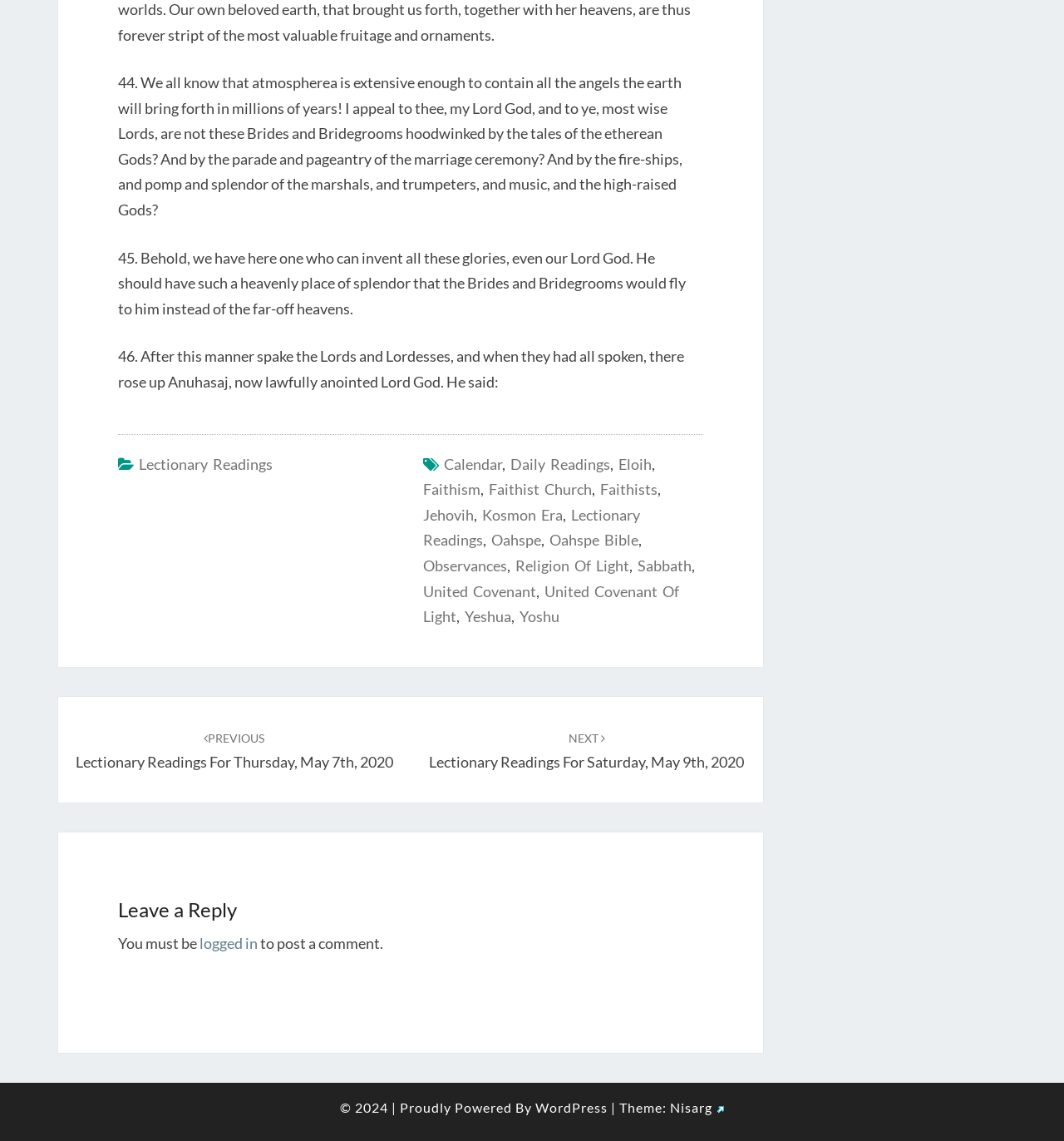Locate the bounding box of the UI element based on this description: "Religion of Light". Provide four float numbers between 0 and 1 as [left, top, right, bottom].

[0.484, 0.488, 0.591, 0.504]